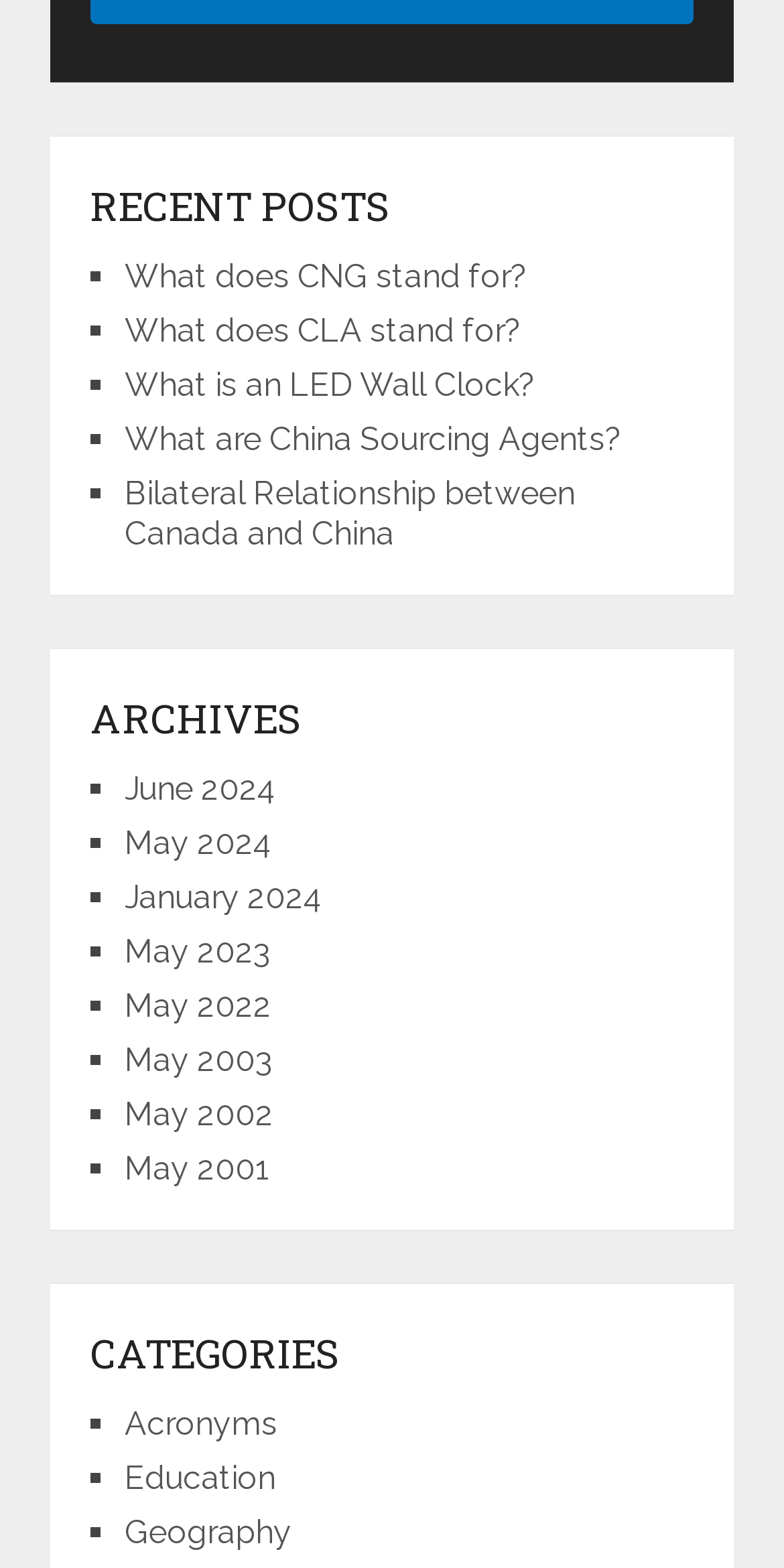Use a single word or phrase to respond to the question:
What is the category of the link 'Education'?

CATEGORIES